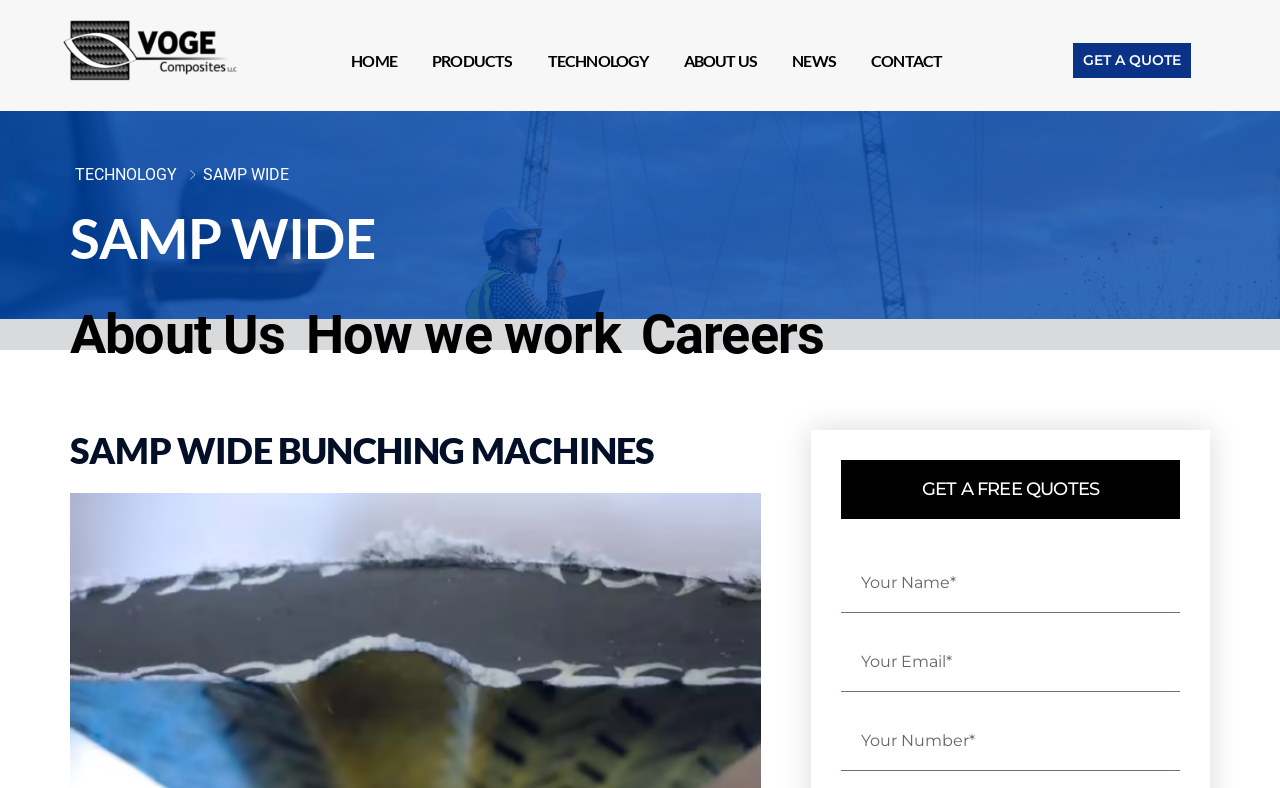Find the bounding box coordinates of the element you need to click on to perform this action: 'Click on HOME'. The coordinates should be represented by four float values between 0 and 1, in the format [left, top, right, bottom].

[0.267, 0.059, 0.318, 0.094]